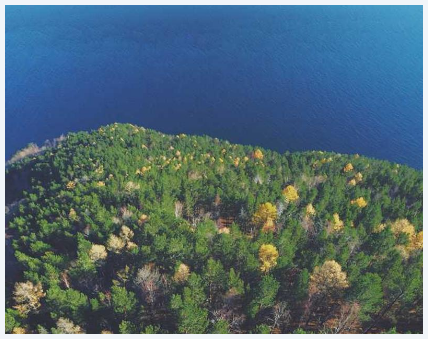Using the information in the image, give a detailed answer to the following question: What colors are the autumn foliage?

The caption states that the autumn foliage 'display shades of yellow and orange', which suggests that the autumn foliage in the image are colored yellow and orange.